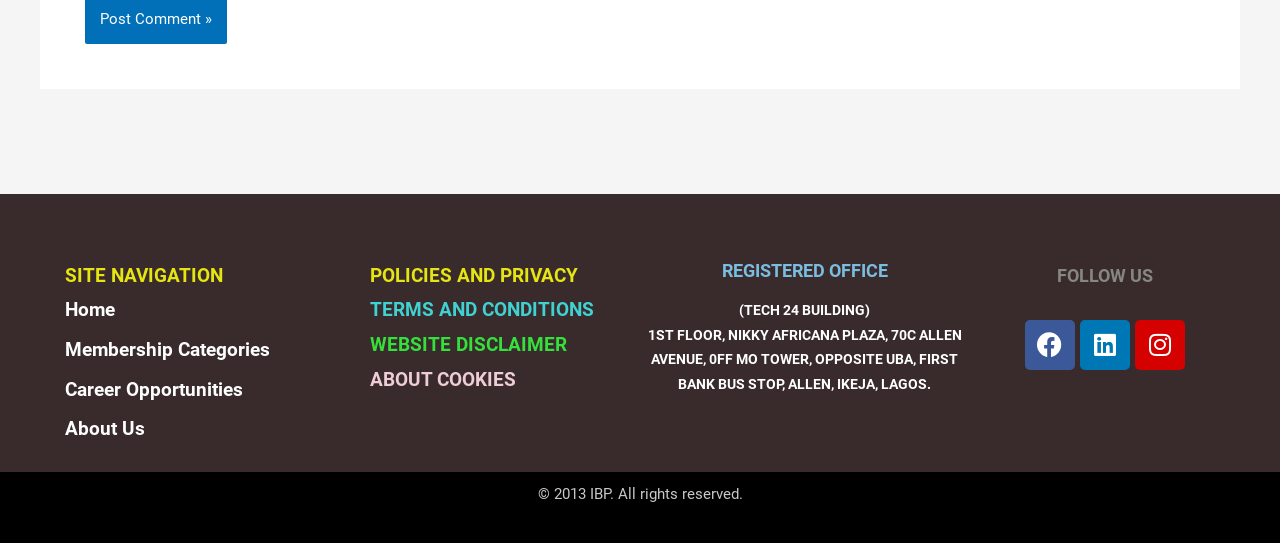How many social media platforms are linked on the webpage?
Please provide a single word or phrase in response based on the screenshot.

3